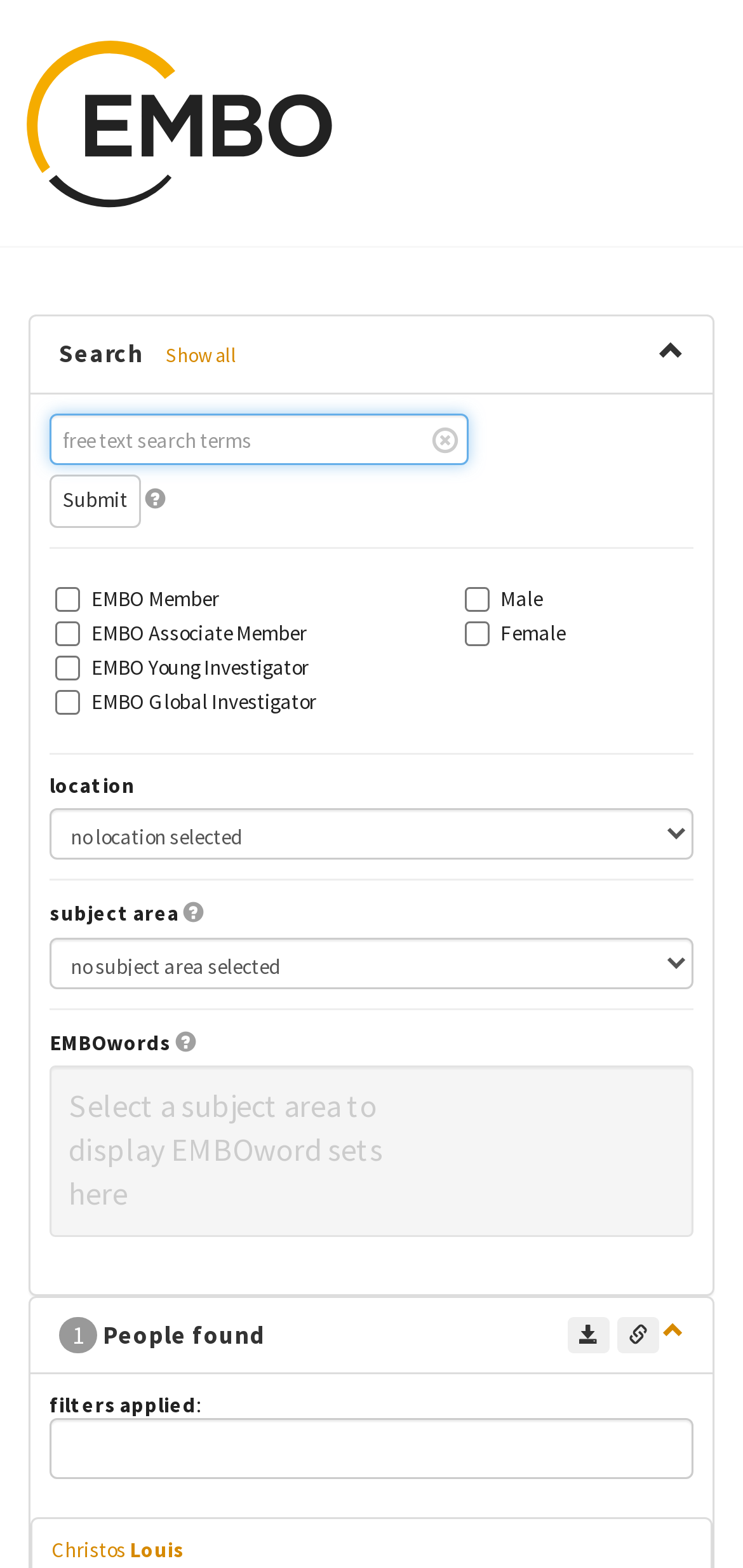Please answer the following question using a single word or phrase: 
What is the purpose of the search bar?

Free text search